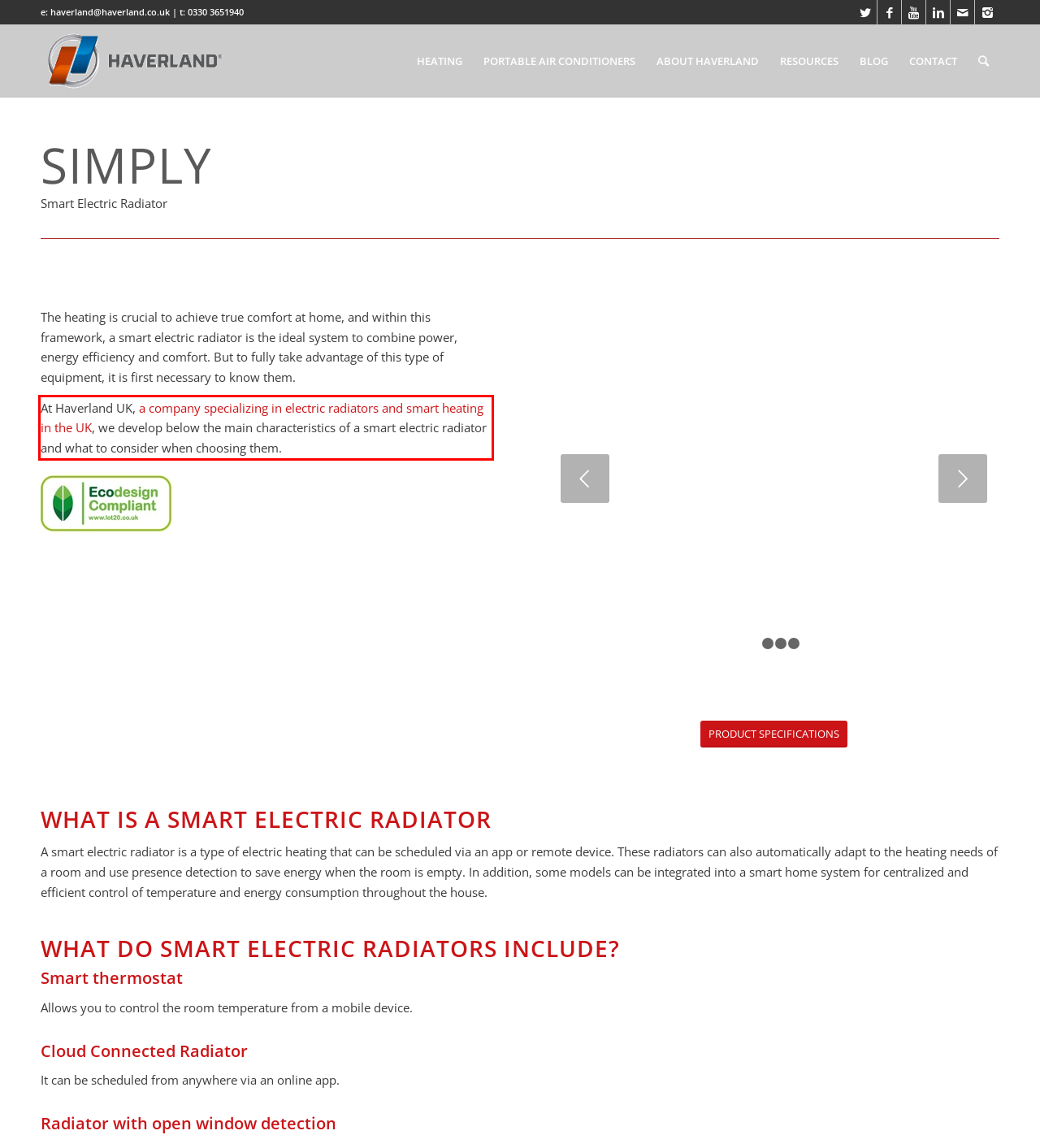Please identify the text within the red rectangular bounding box in the provided webpage screenshot.

At Haverland UK, a company specializing in electric radiators and smart heating in the UK, we develop below the main characteristics of a smart electric radiator and what to consider when choosing them.